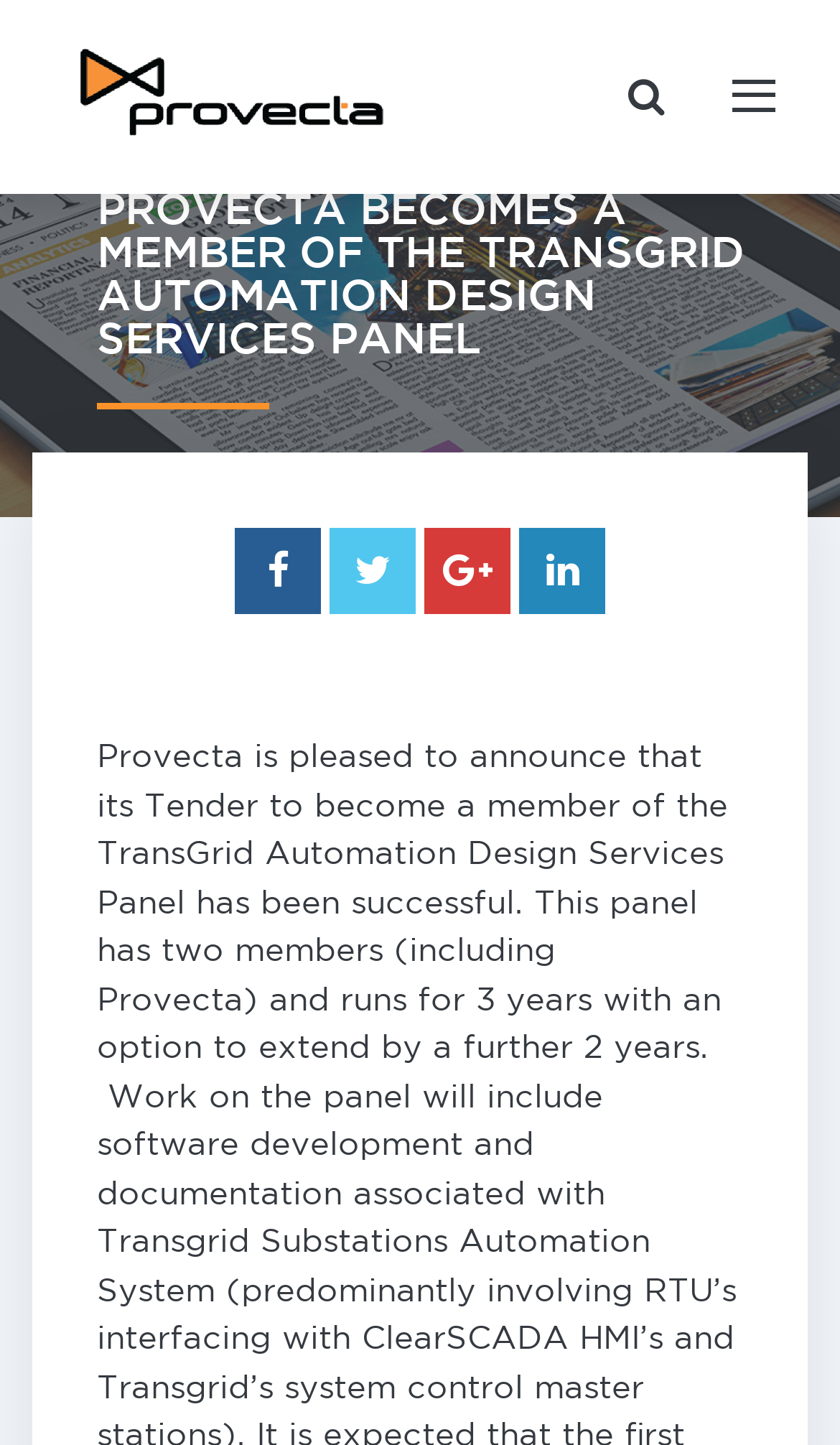Identify the bounding box for the UI element specified in this description: "Twitter". The coordinates must be four float numbers between 0 and 1, formatted as [left, top, right, bottom].

[0.392, 0.365, 0.495, 0.425]